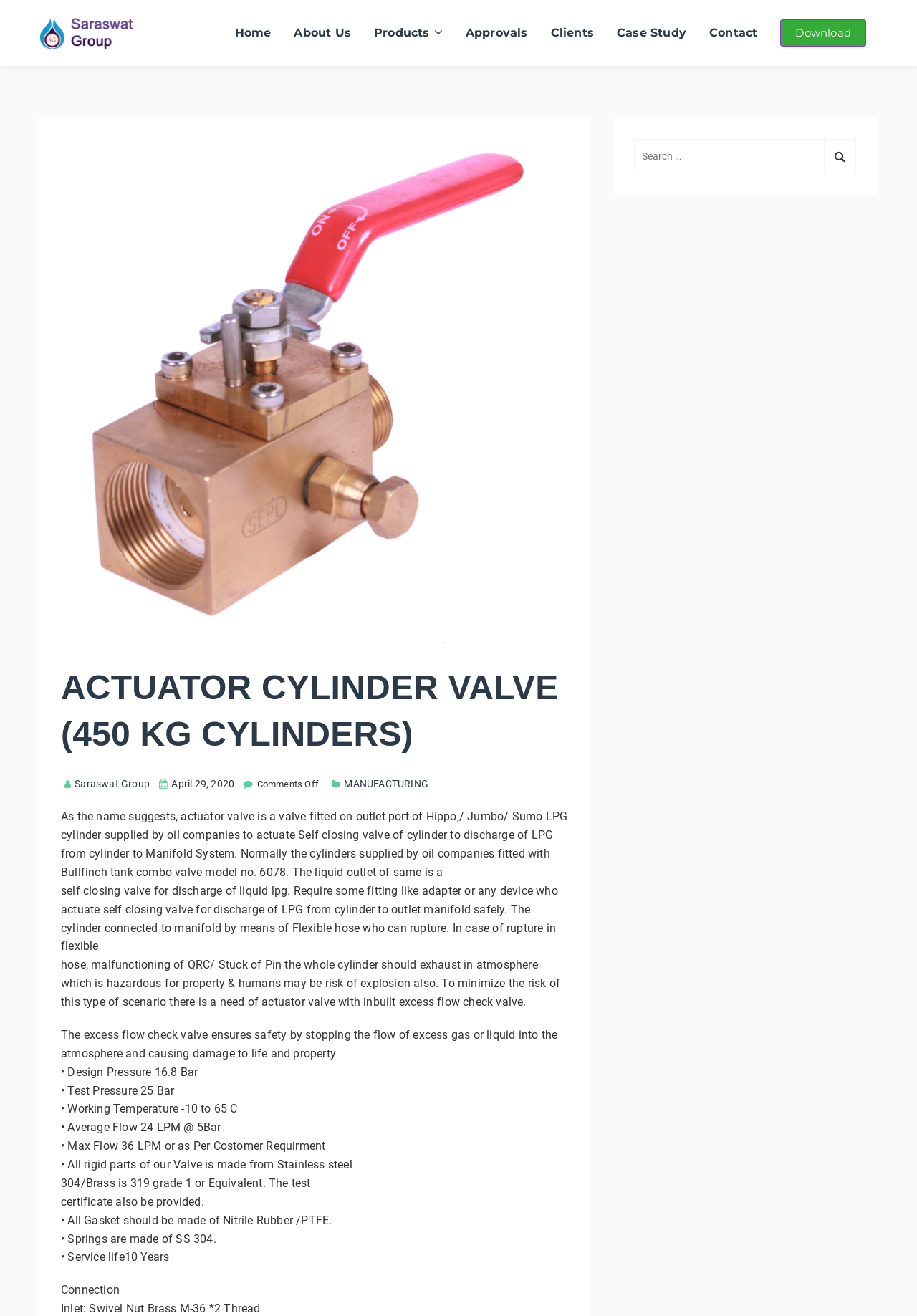Determine the bounding box coordinates of the clickable element to complete this instruction: "Click on the 'About Us' link". Provide the coordinates in the format of four float numbers between 0 and 1, [left, top, right, bottom].

[0.308, 0.005, 0.395, 0.045]